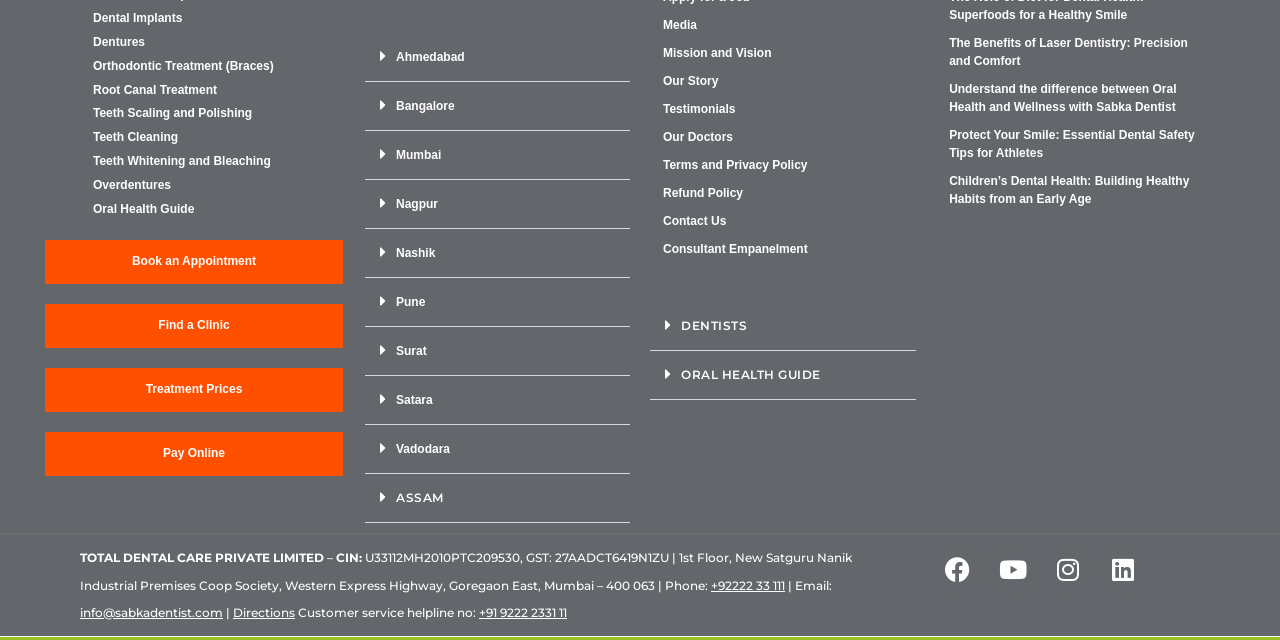Identify the bounding box coordinates for the element that needs to be clicked to fulfill this instruction: "Find a clinic". Provide the coordinates in the format of four float numbers between 0 and 1: [left, top, right, bottom].

[0.035, 0.475, 0.268, 0.544]